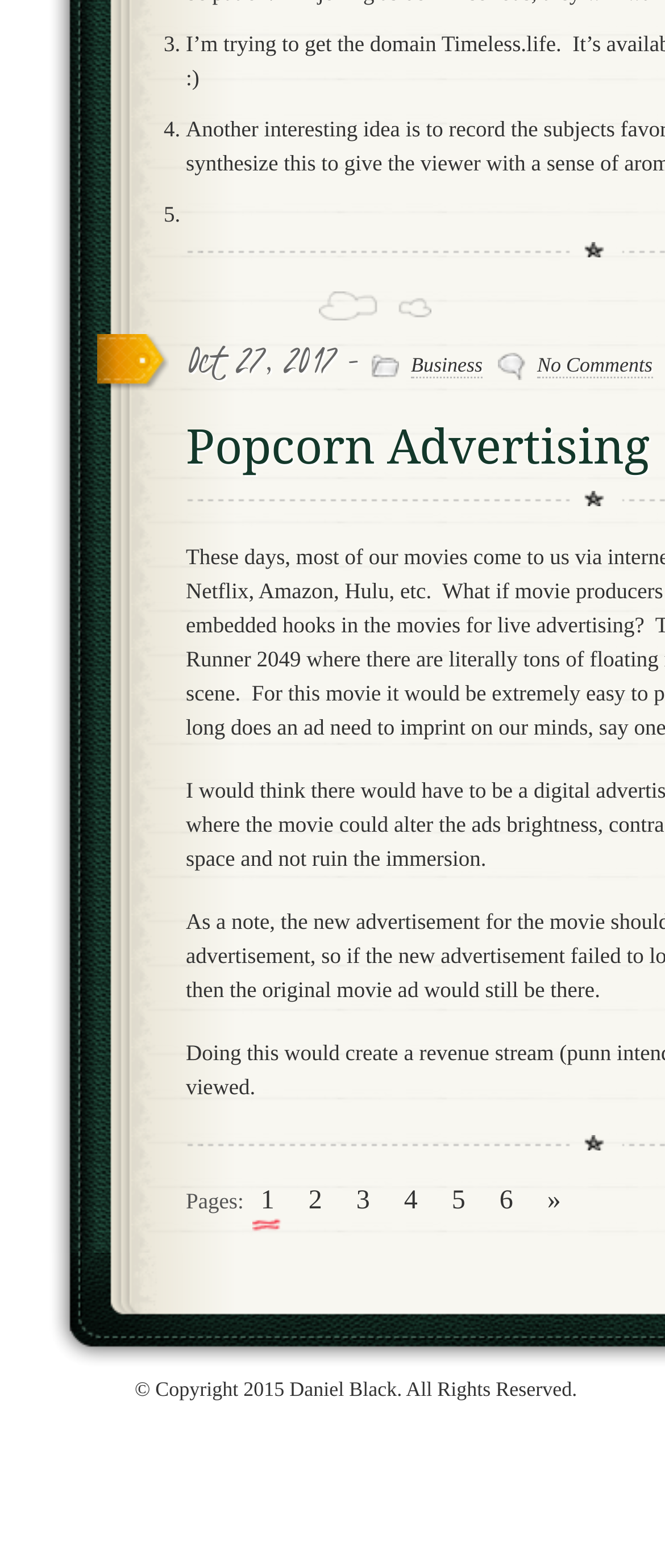Please locate the clickable area by providing the bounding box coordinates to follow this instruction: "Go to next page".

[0.797, 0.745, 0.869, 0.785]